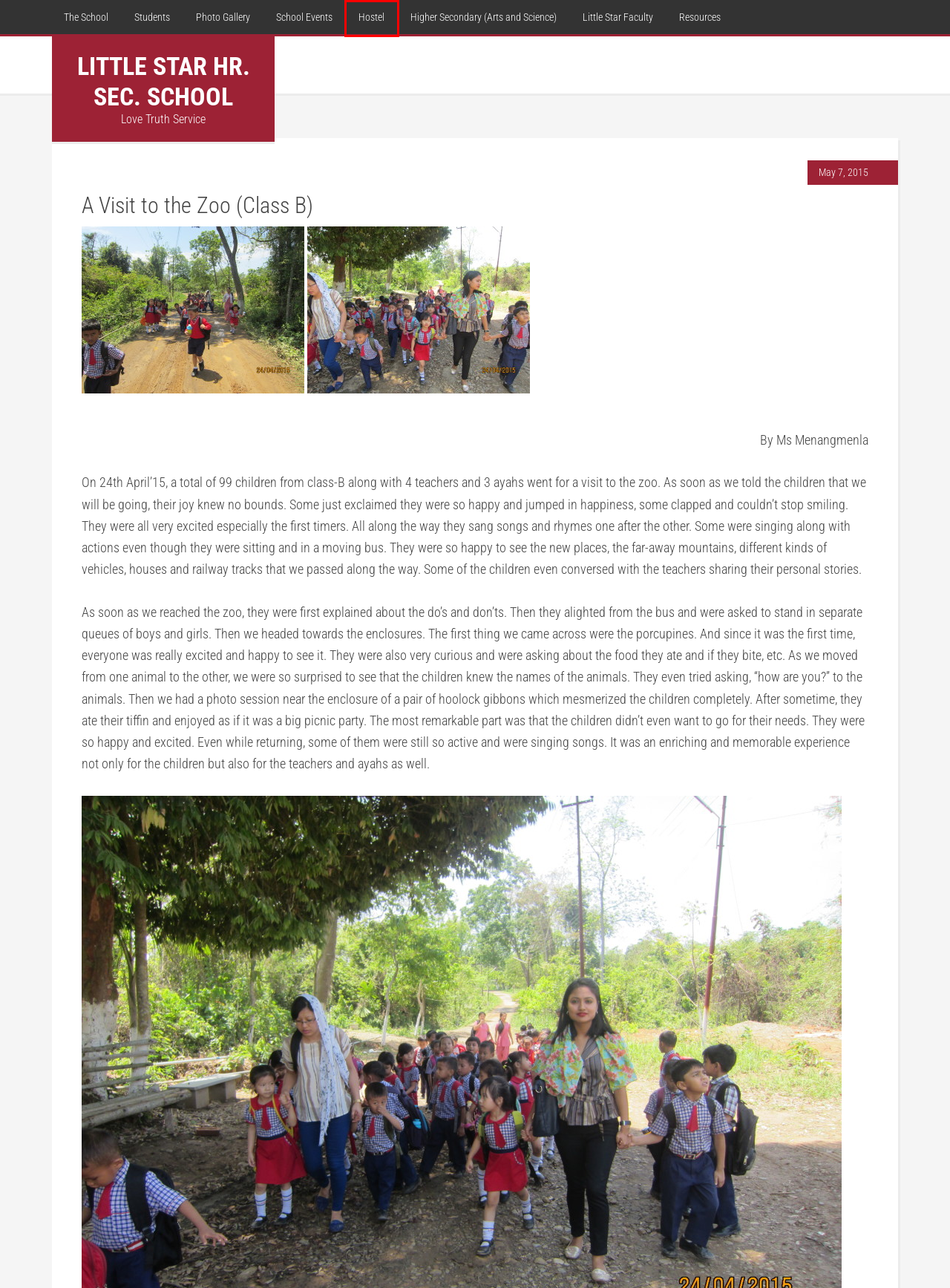You are provided with a screenshot of a webpage where a red rectangle bounding box surrounds an element. Choose the description that best matches the new webpage after clicking the element in the red bounding box. Here are the choices:
A. Star Kids
B. Meet the Teachers
C. Hostel
D. Class 5
E. Little Star Higher Secondary School, Dimapur, Nagaland – Love Truth Service
F. Higher Secondary (Arts and Science)
G. Photo Gallery
H. Events and Competitions 2024

C